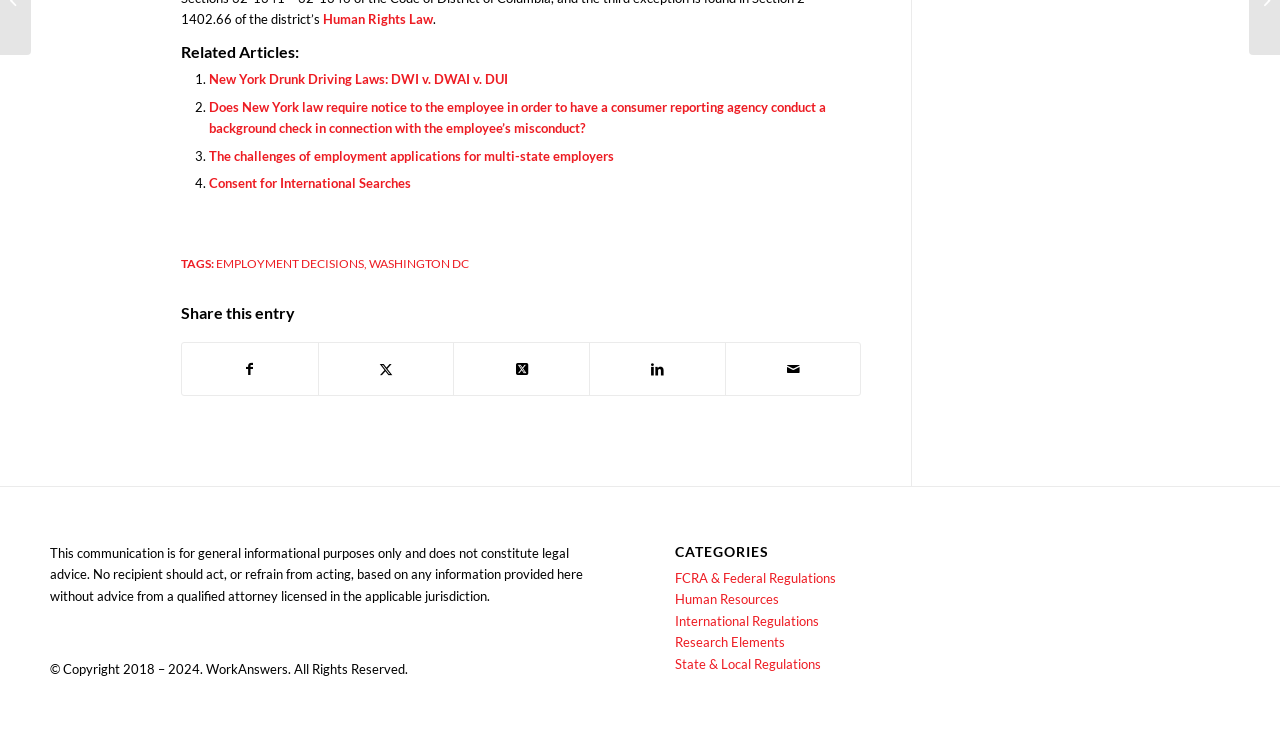From the webpage screenshot, predict the bounding box coordinates (top-left x, top-left y, bottom-right x, bottom-right y) for the UI element described here: Human Resources

[0.528, 0.786, 0.609, 0.808]